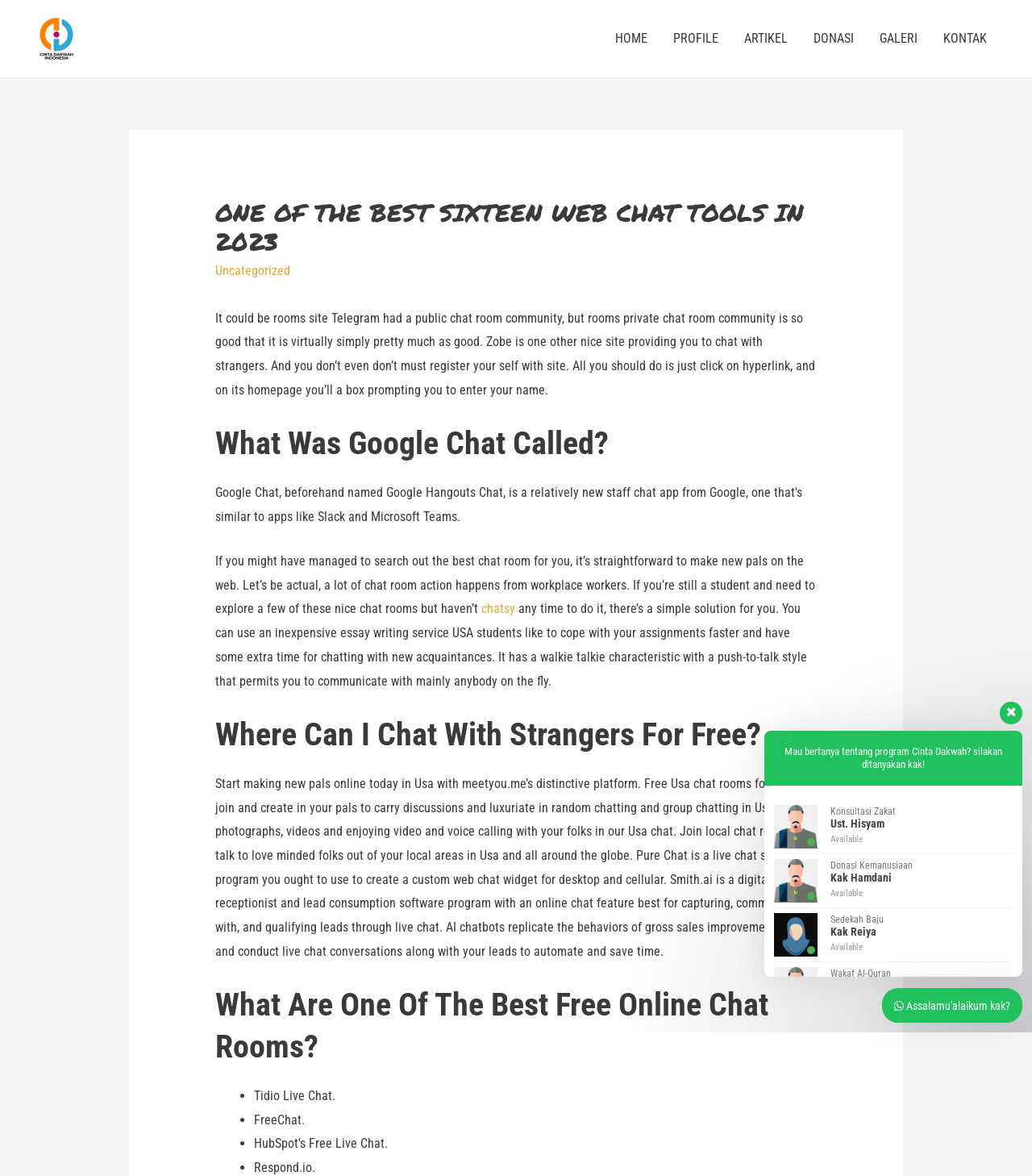Please find the bounding box coordinates of the section that needs to be clicked to achieve this instruction: "Click on the 'PROFILE' link".

[0.64, 0.011, 0.709, 0.055]